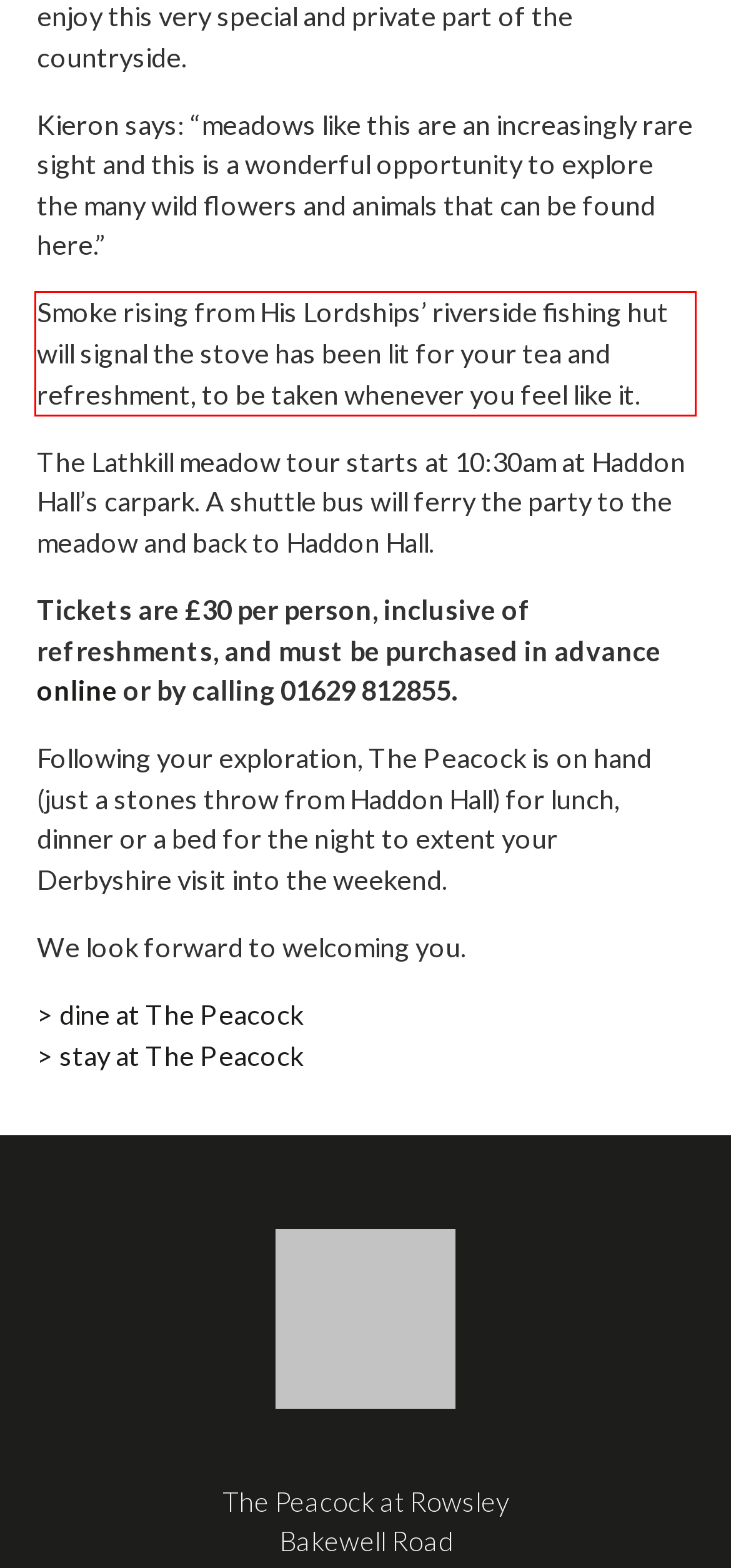Given a screenshot of a webpage containing a red bounding box, perform OCR on the text within this red bounding box and provide the text content.

Smoke rising from His Lordships’ riverside fishing hut will signal the stove has been lit for your tea and refreshment, to be taken whenever you feel like it.